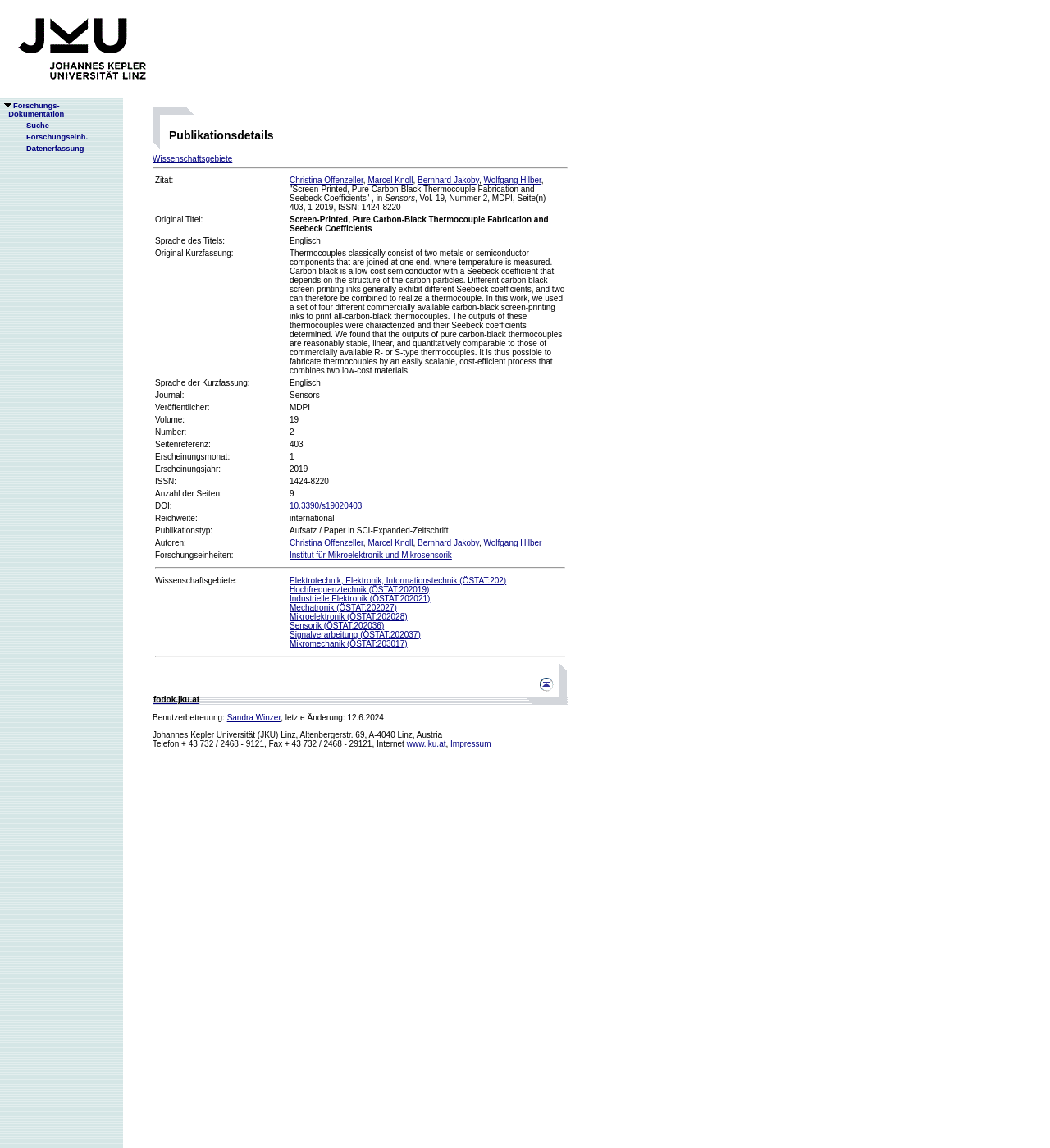Answer the question in a single word or phrase:
What is the title of the publication?

Screen-Printed, Pure Carbon-Black Thermocouple Fabrication and Seebeck Coefficients